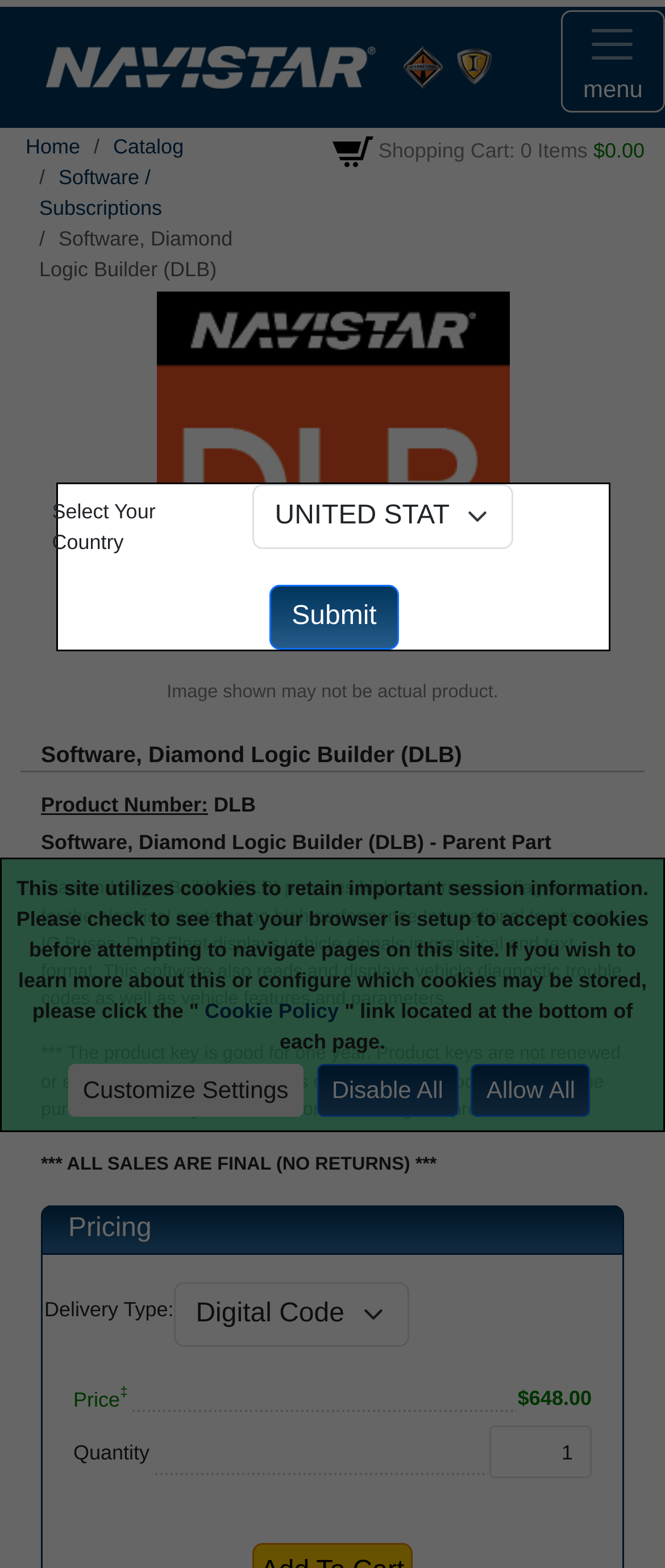Specify the bounding box coordinates of the region I need to click to perform the following instruction: "Select your country". The coordinates must be four float numbers in the range of 0 to 1, i.e., [left, top, right, bottom].

[0.38, 0.308, 0.771, 0.35]